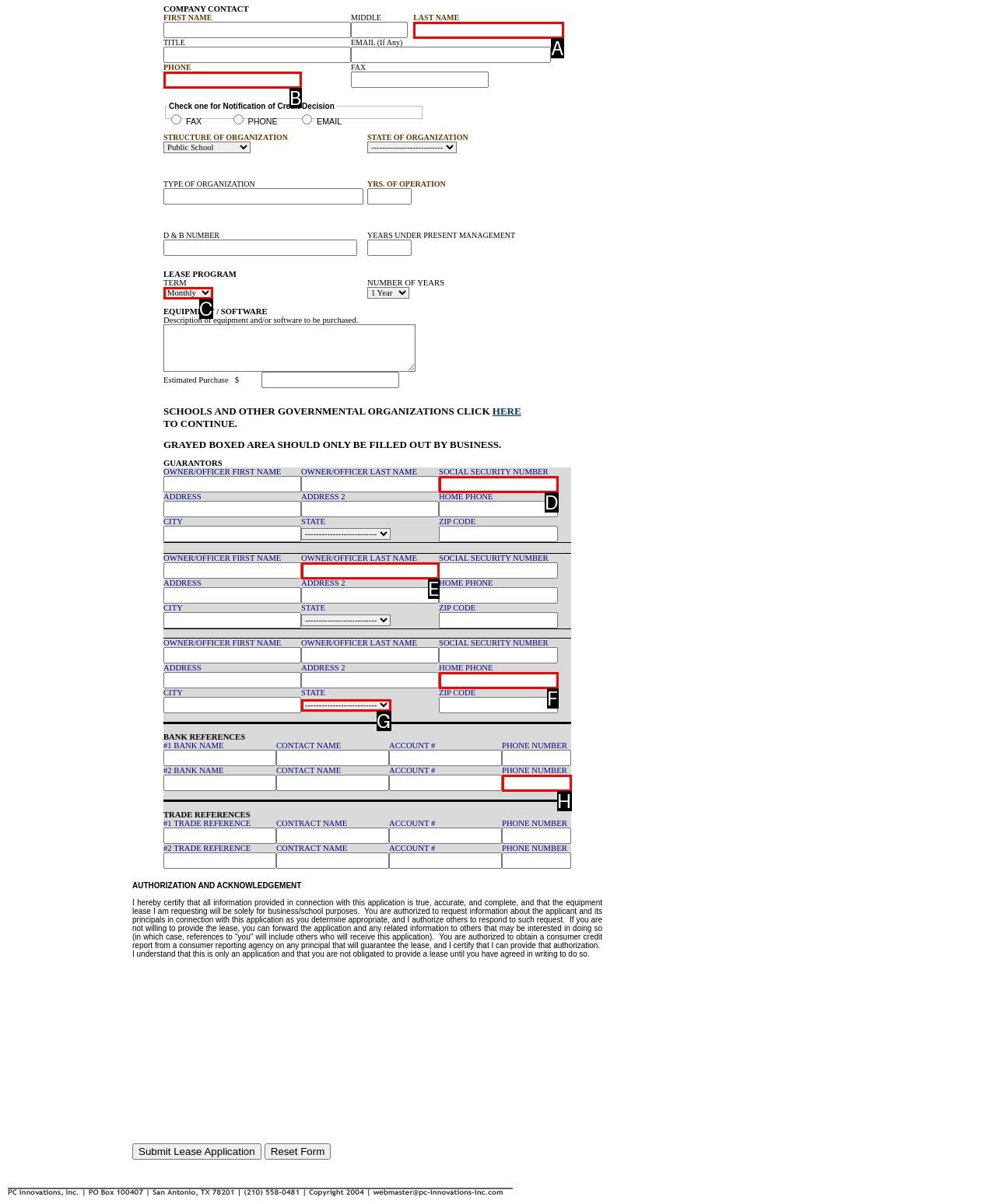Select the letter of the UI element that best matches: name="HOME_PHONE_3"
Answer with the letter of the correct option directly.

F